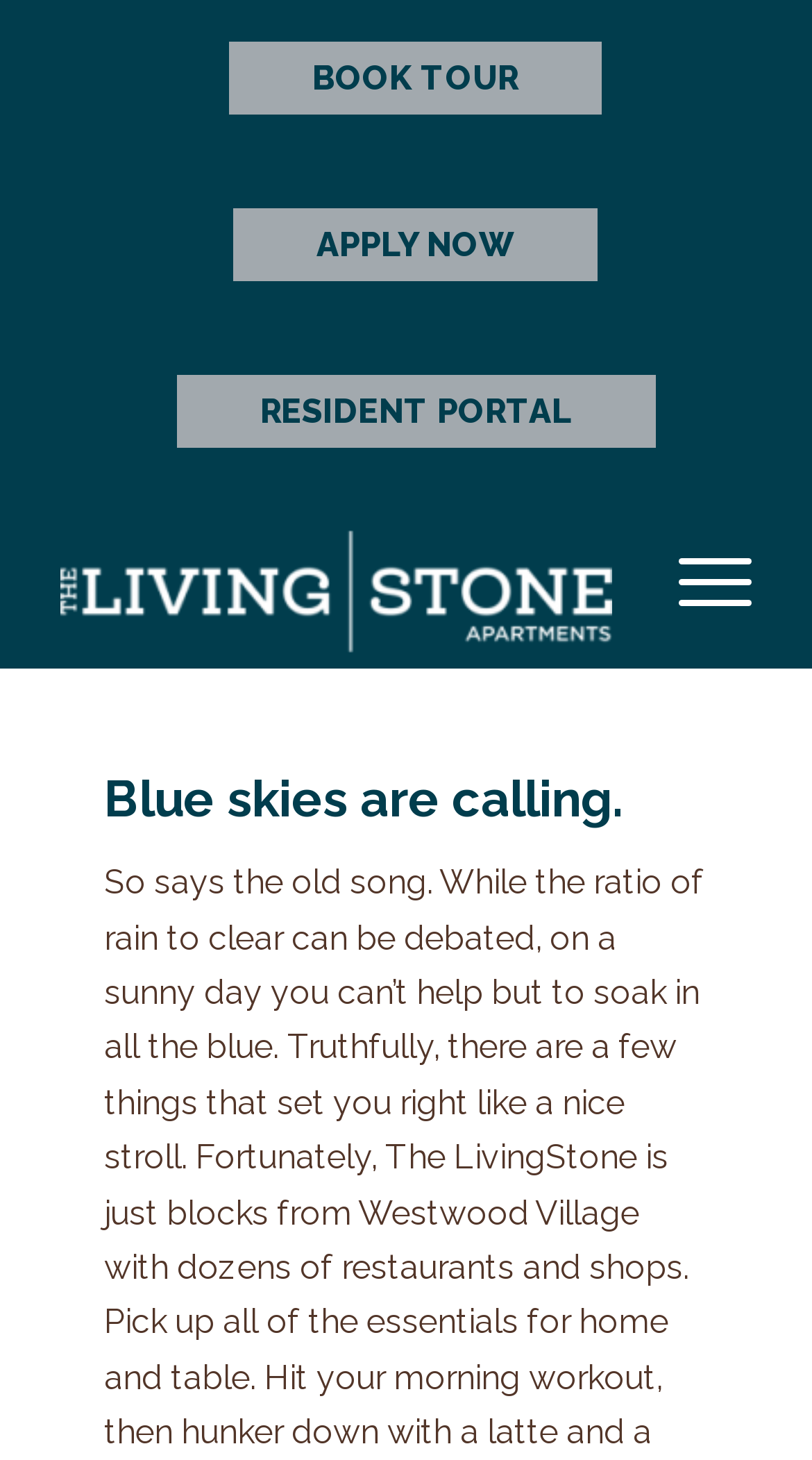Provide a thorough and detailed response to the question by examining the image: 
What is the feature mentioned in the heading?

I read the heading 'Blue skies are calling.' and extracted the feature mentioned, which is 'Blue skies'.